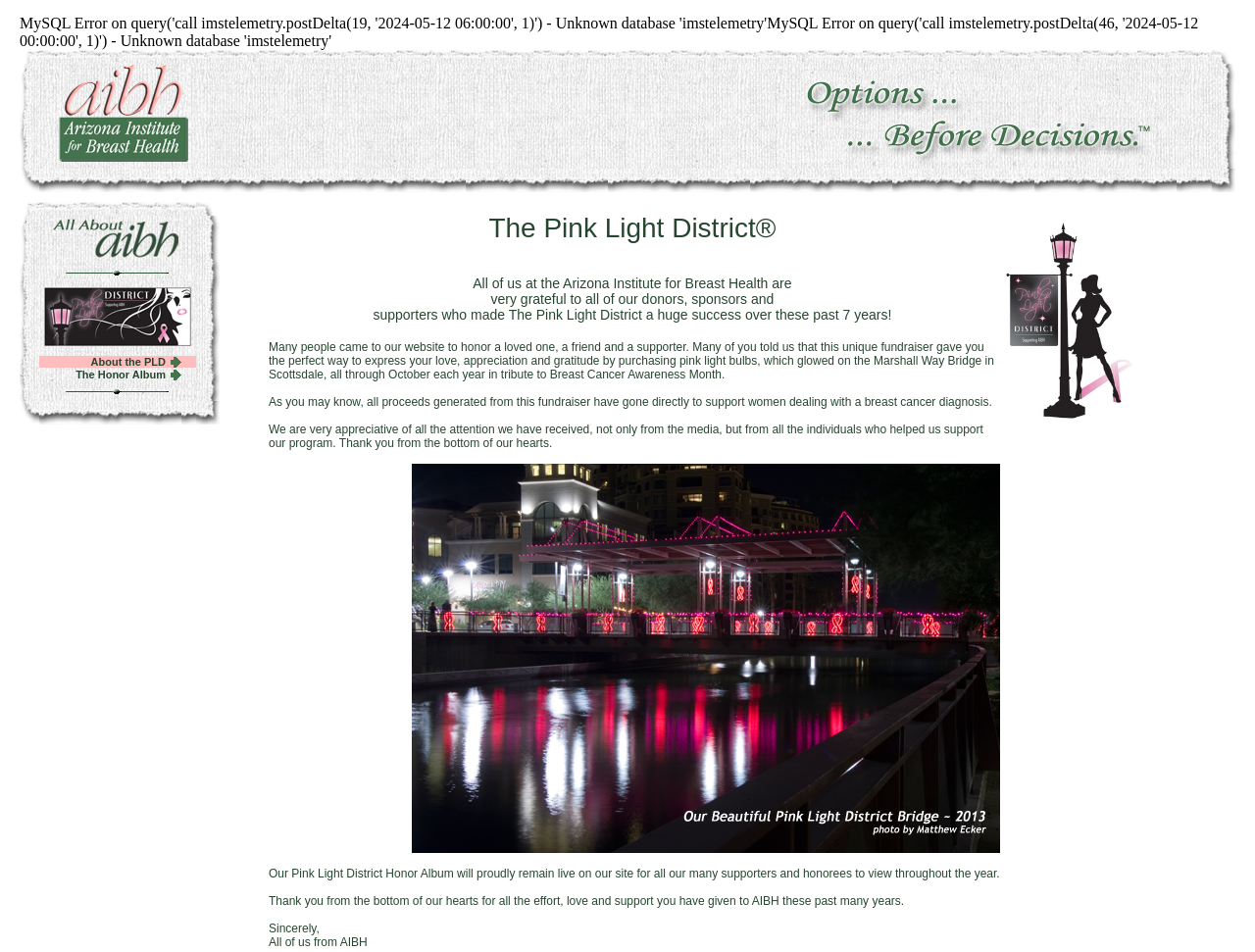Is the webpage related to a specific organization?
Use the screenshot to answer the question with a single word or phrase.

Yes